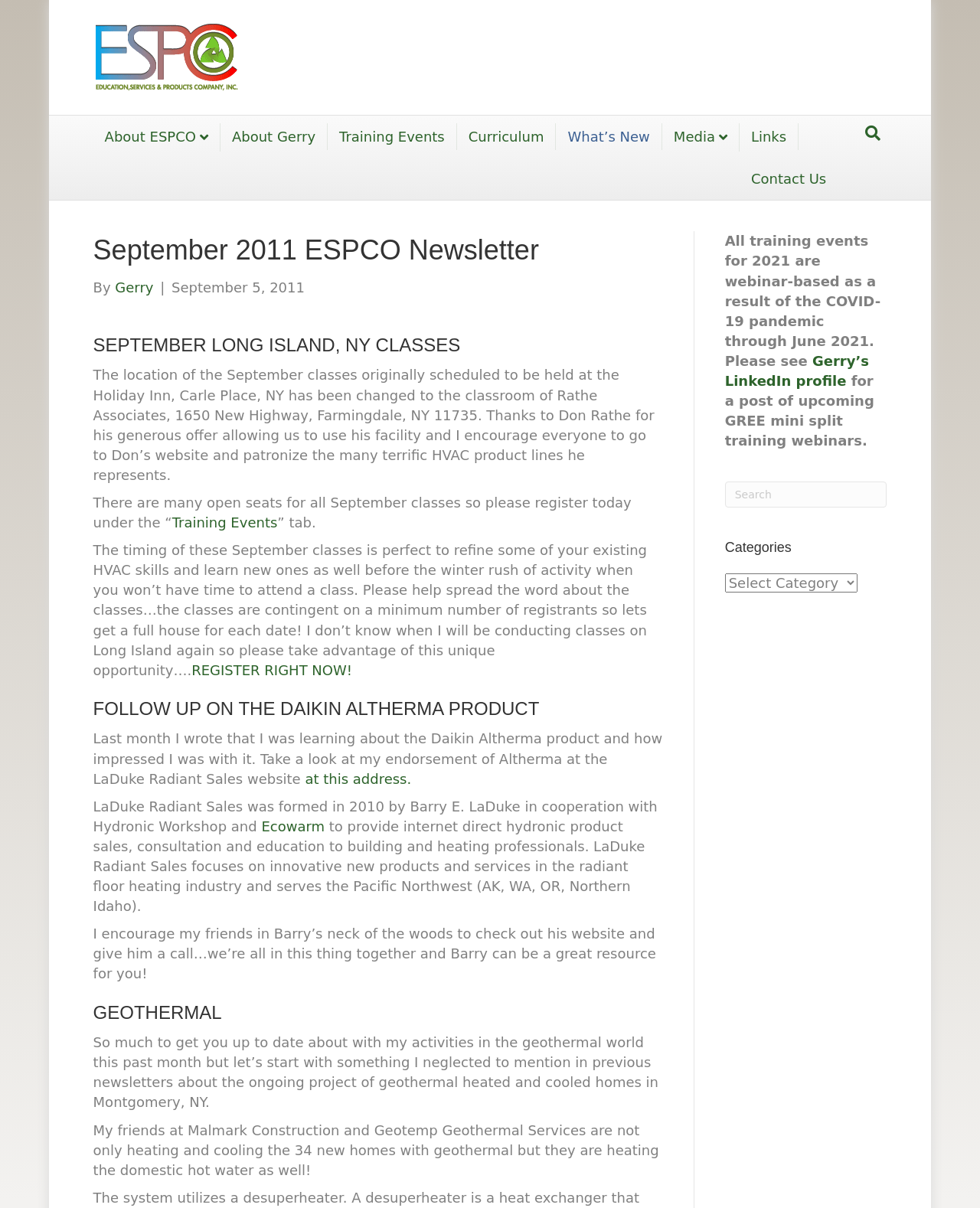Explain the contents of the webpage comprehensively.

The webpage is a newsletter from ESPCO Training, with a focus on September 2011 classes and events. At the top, there is a header menu with links to various sections of the website, including "About ESPCO", "Training Events", and "Contact Us". Below the header, there is a section with a title "September 2011 ESPCO Newsletter" and a subtitle "By Gerry, September 5, 2011".

The main content of the newsletter is divided into several sections. The first section announces a change in location for the September classes, which will now be held at the classroom of Rathe Associates in Farmingdale, NY. There is a call to action to register for the classes, with a link to the "Training Events" page.

The next section is about the Daikin Altherma product, with a link to an endorsement by the author on the LaDuke Radiant Sales website. This is followed by a section about geothermal heating and cooling, with updates on a project in Montgomery, NY.

On the right side of the page, there are three complementary sections. The top section has a notice about all training events for 2021 being webinar-based due to the COVID-19 pandemic, with a link to the author's LinkedIn profile. The middle section has a search box, and the bottom section has a categories dropdown menu.

Throughout the page, there are several links to other pages on the website, including "Training Events", "About Gerry", and "Media". There is also an image of the ESPCO Training logo at the top of the page.